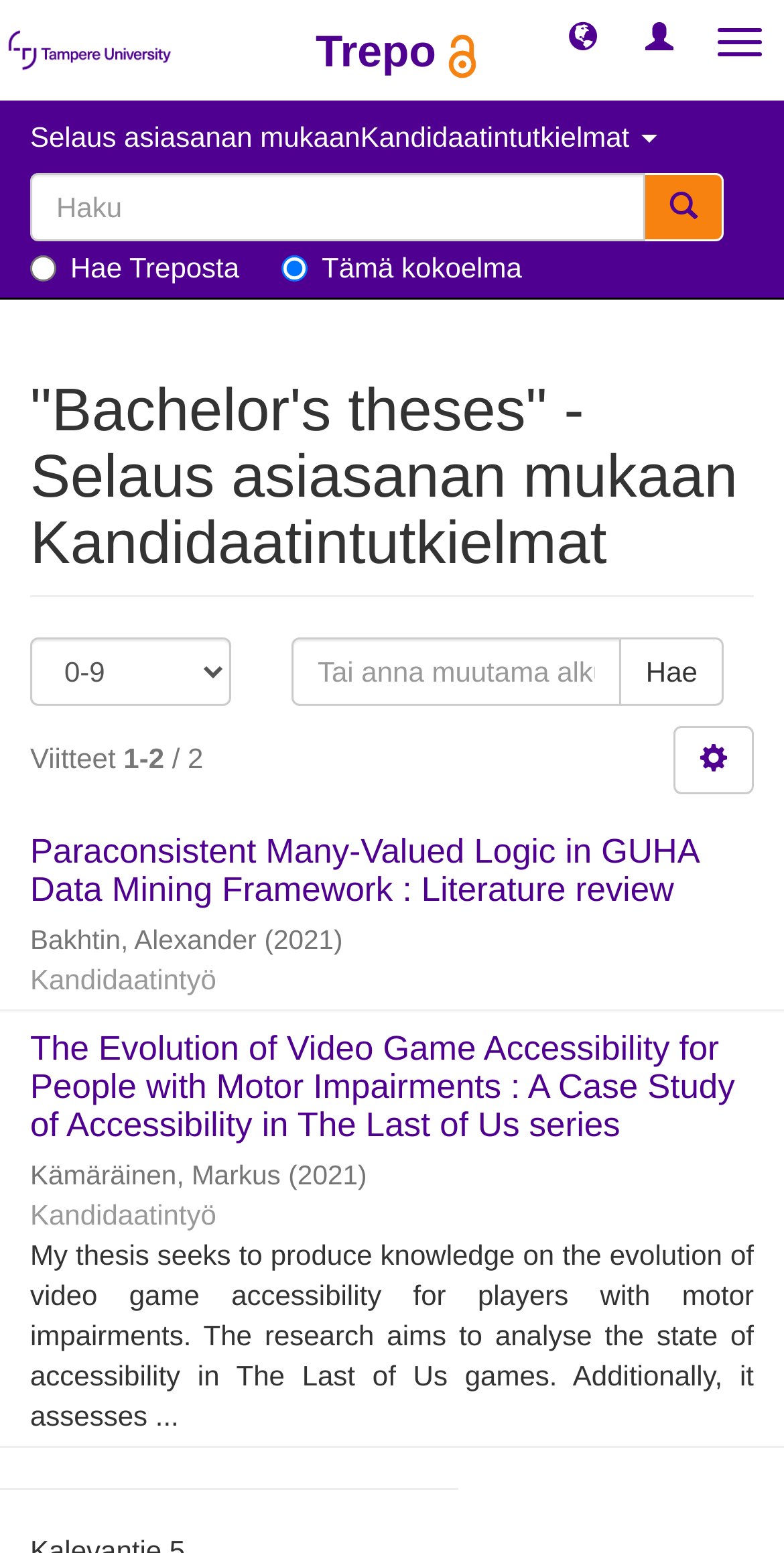What type of degree are the theses on this page?
We need a detailed and meticulous answer to the question.

The webpage title and the thesis titles suggest that the theses on this page are bachelor's theses. Additionally, the text 'Kandidaatintyö' which is Finnish for 'bachelor's thesis' is listed below each thesis title, further confirming that the theses are bachelor's theses.